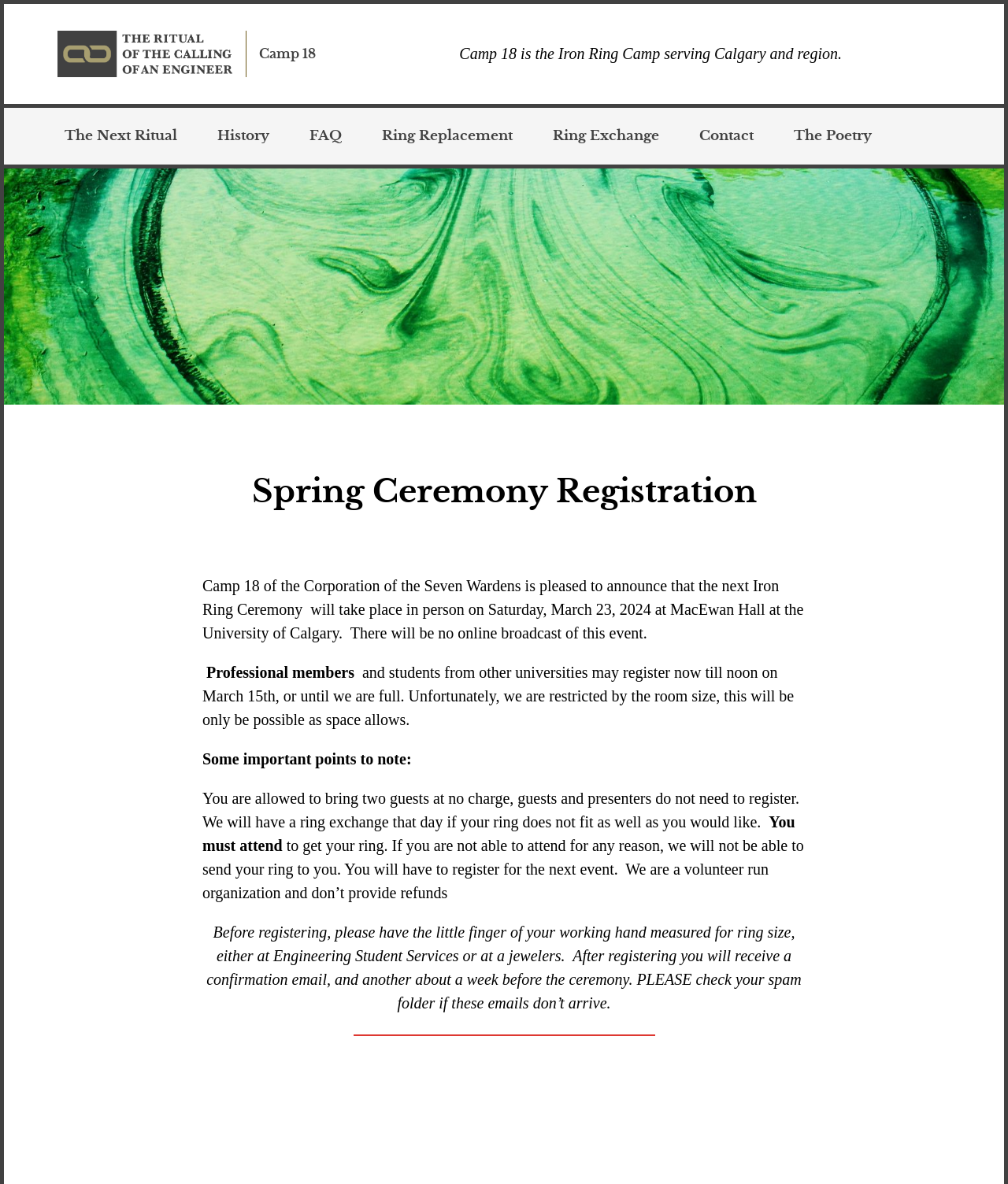Identify the coordinates of the bounding box for the element described below: "FAQ". Return the coordinates as four float numbers between 0 and 1: [left, top, right, bottom].

[0.307, 0.108, 0.339, 0.122]